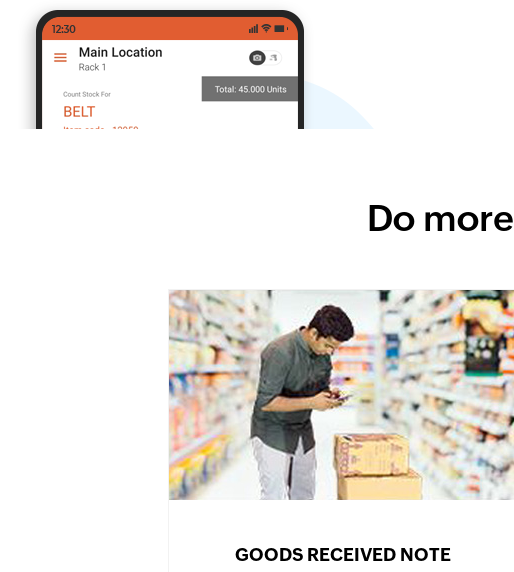Elaborate on the contents of the image in a comprehensive manner.

The image showcases a mobile interface with a young man actively engaging in inventory management within a well-stocked aisle. He is focused on his smartphone, likely using an inventory management app to track stock levels, while a couple of boxes are placed on the floor, suggesting recent goods received. The context highlights the importance of managing inventory efficiently, illustrated by the prominent caption that states "GOODS RECEIVED NOTE." This reflects a streamlined approach to stock management, emphasizing the integration of technology in everyday tasks. The supporting text above reads "Do more with GoSure," further promoting the benefits of using a digital solution for inventory and stock counting processes.